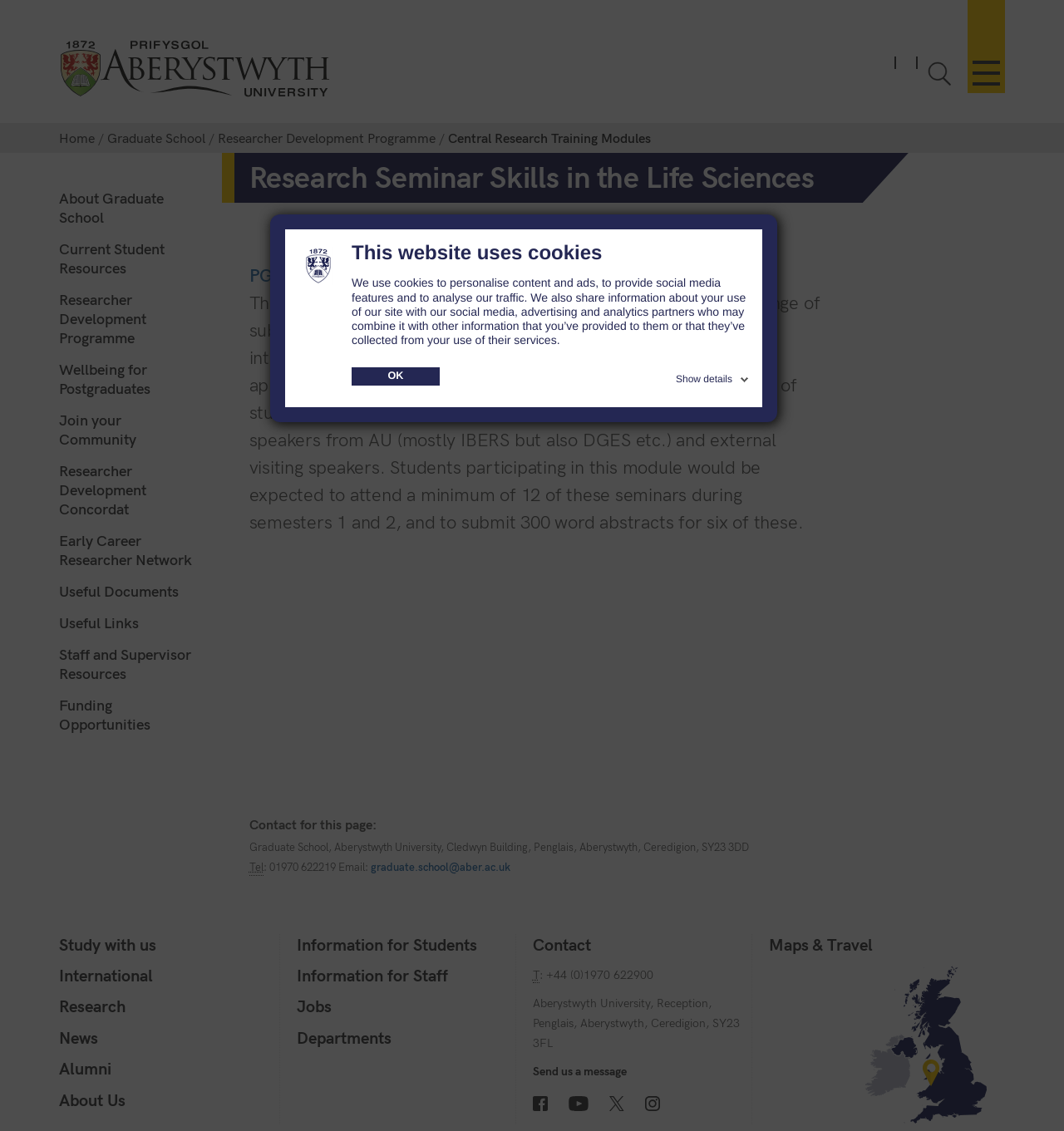Extract the bounding box for the UI element that matches this description: "Show details".

[0.635, 0.325, 0.707, 0.341]